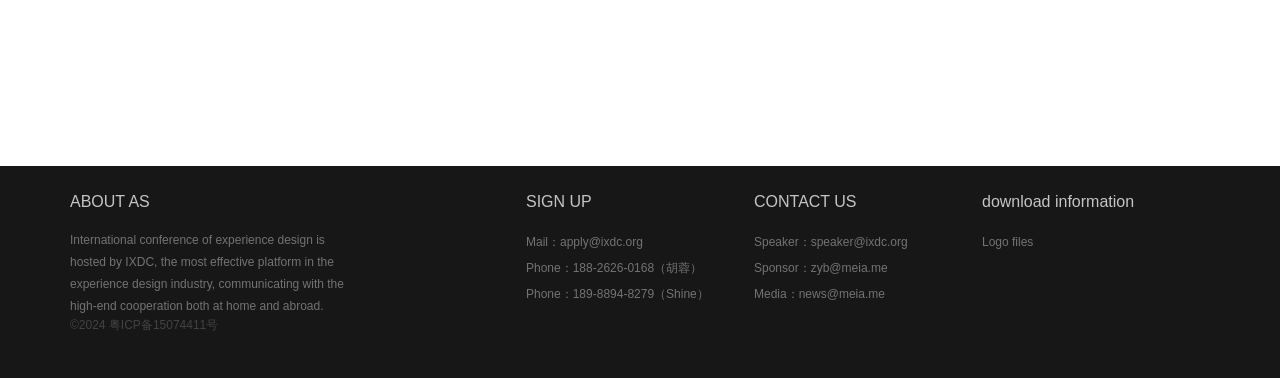Please identify the bounding box coordinates of the clickable region that I should interact with to perform the following instruction: "Apply via email". The coordinates should be expressed as four float numbers between 0 and 1, i.e., [left, top, right, bottom].

[0.411, 0.604, 0.583, 0.673]